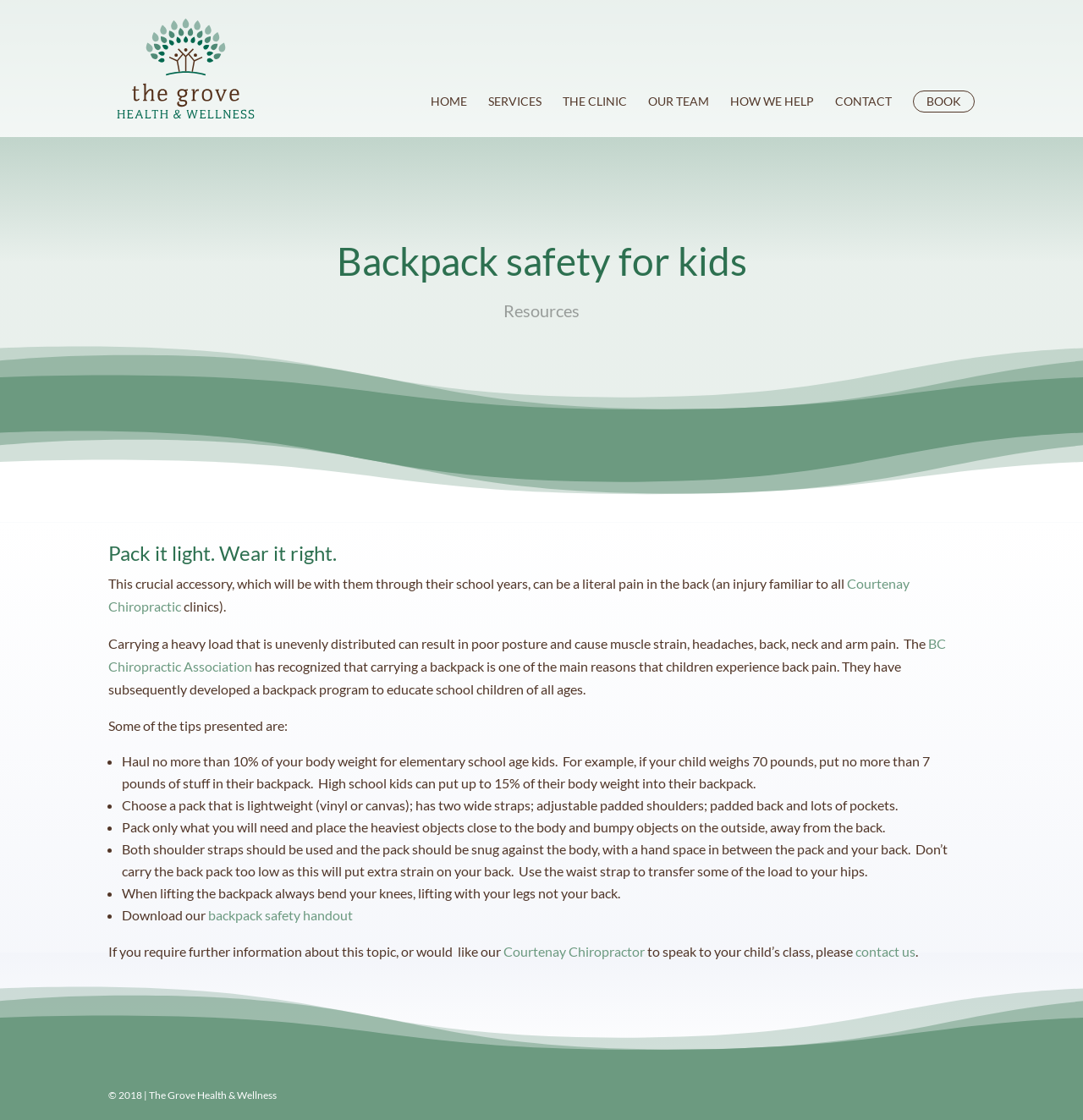Pinpoint the bounding box coordinates of the area that should be clicked to complete the following instruction: "Click the BOOK link". The coordinates must be given as four float numbers between 0 and 1, i.e., [left, top, right, bottom].

[0.843, 0.081, 0.9, 0.1]